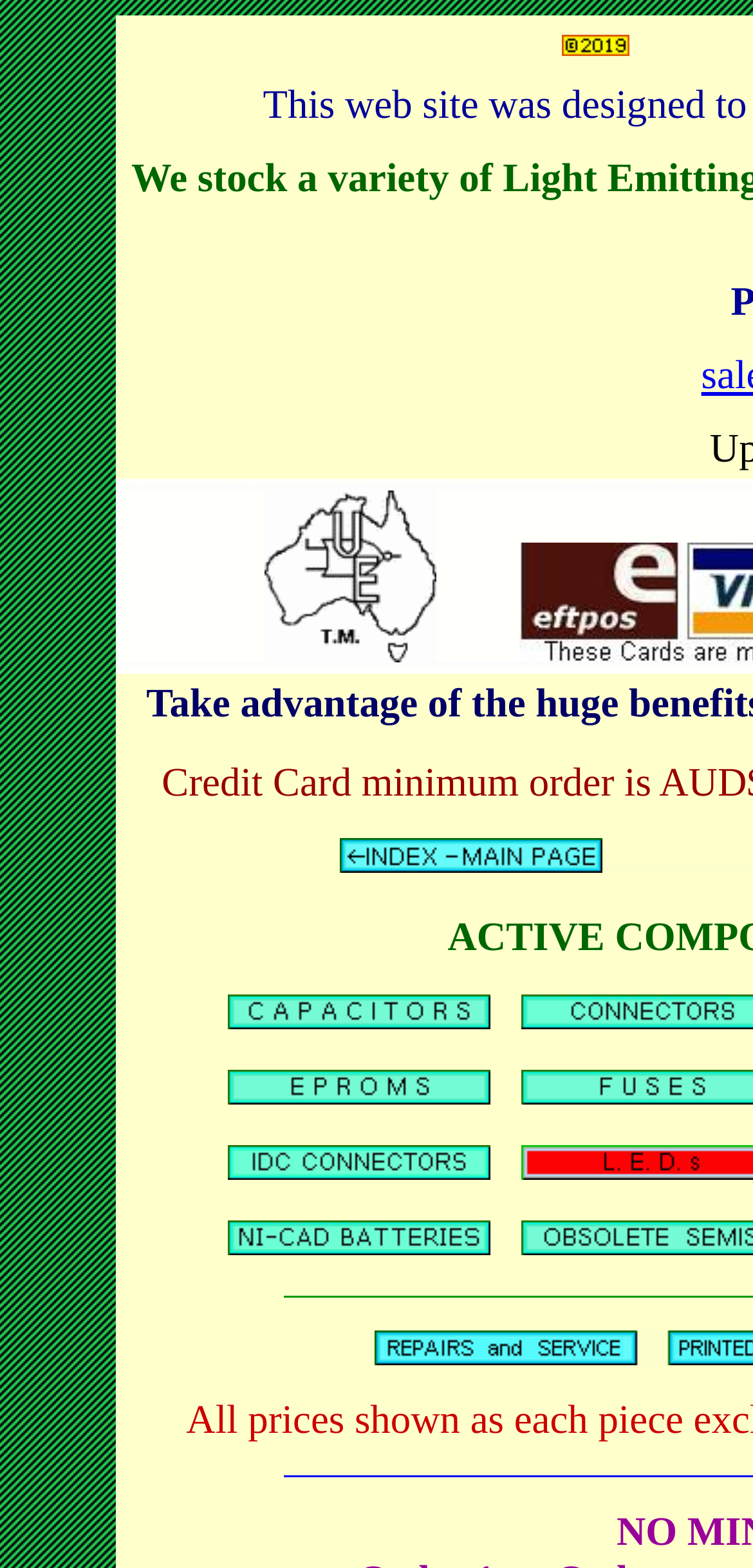What is the company name associated with this webpage?
Answer the question with a single word or phrase by looking at the picture.

Unitech Electronics